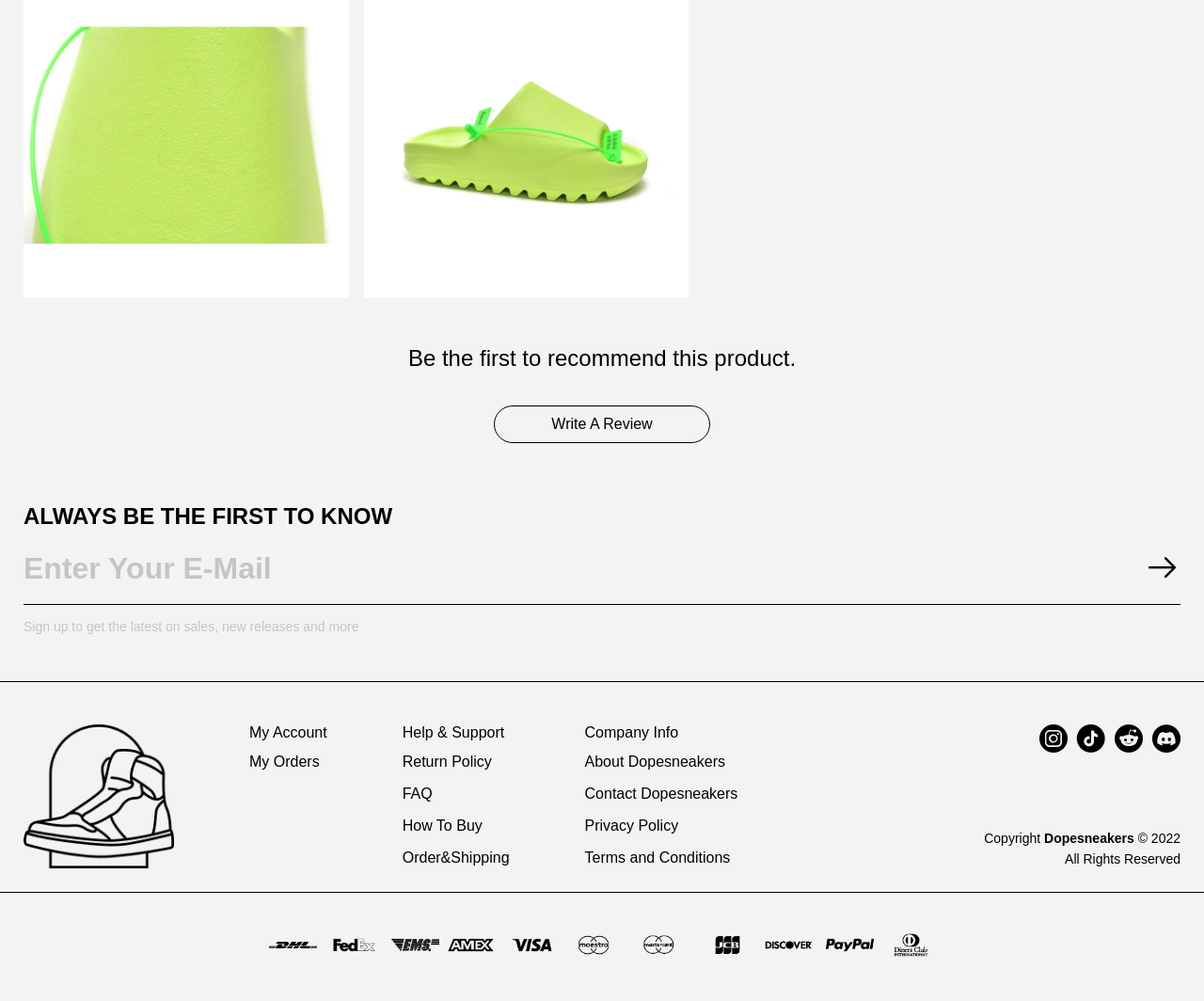Identify the bounding box for the element characterized by the following description: "How To Buy".

[0.334, 0.813, 0.401, 0.836]